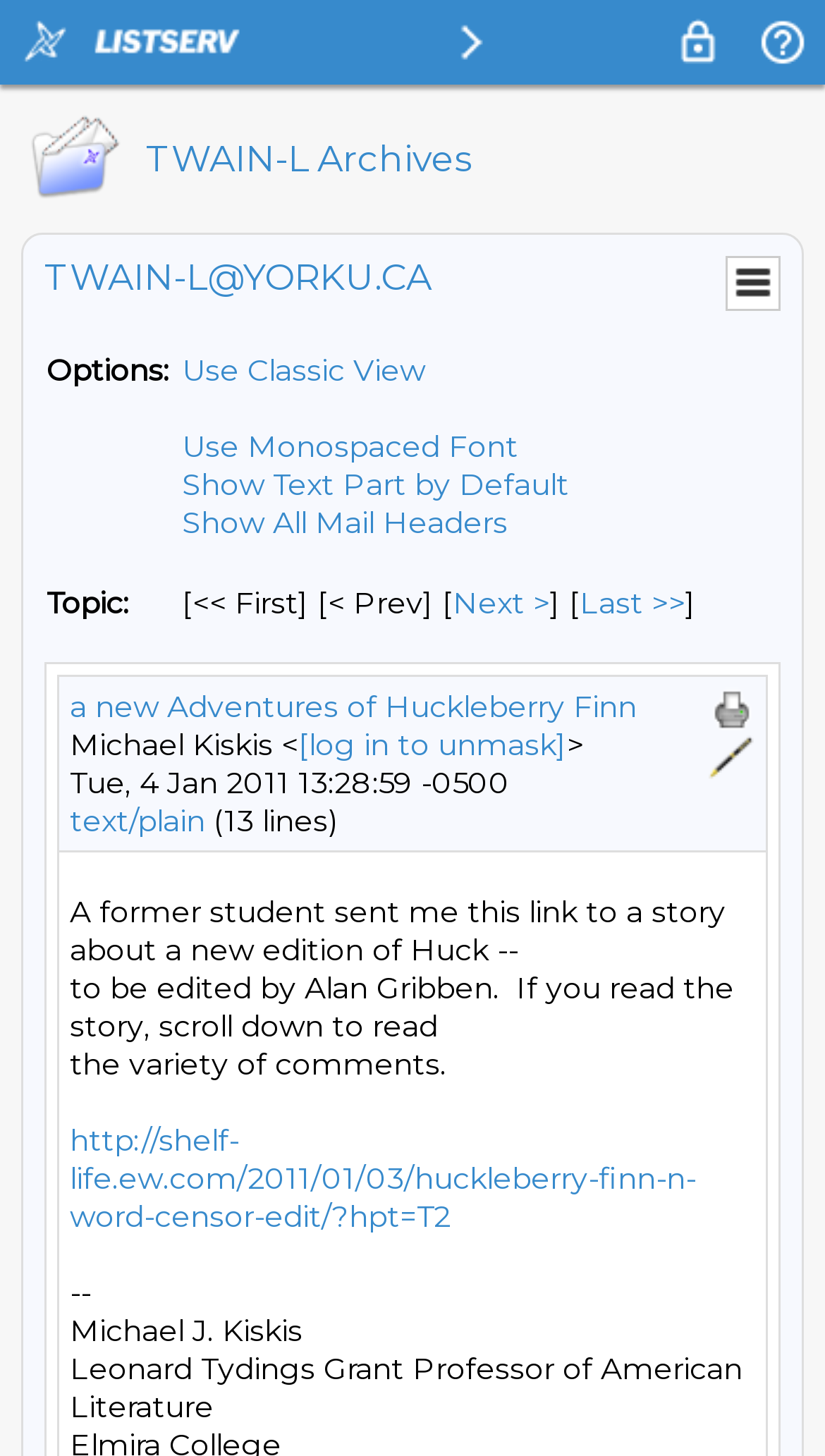How many lines does the current message have?
Look at the image and answer with only one word or phrase.

13 lines